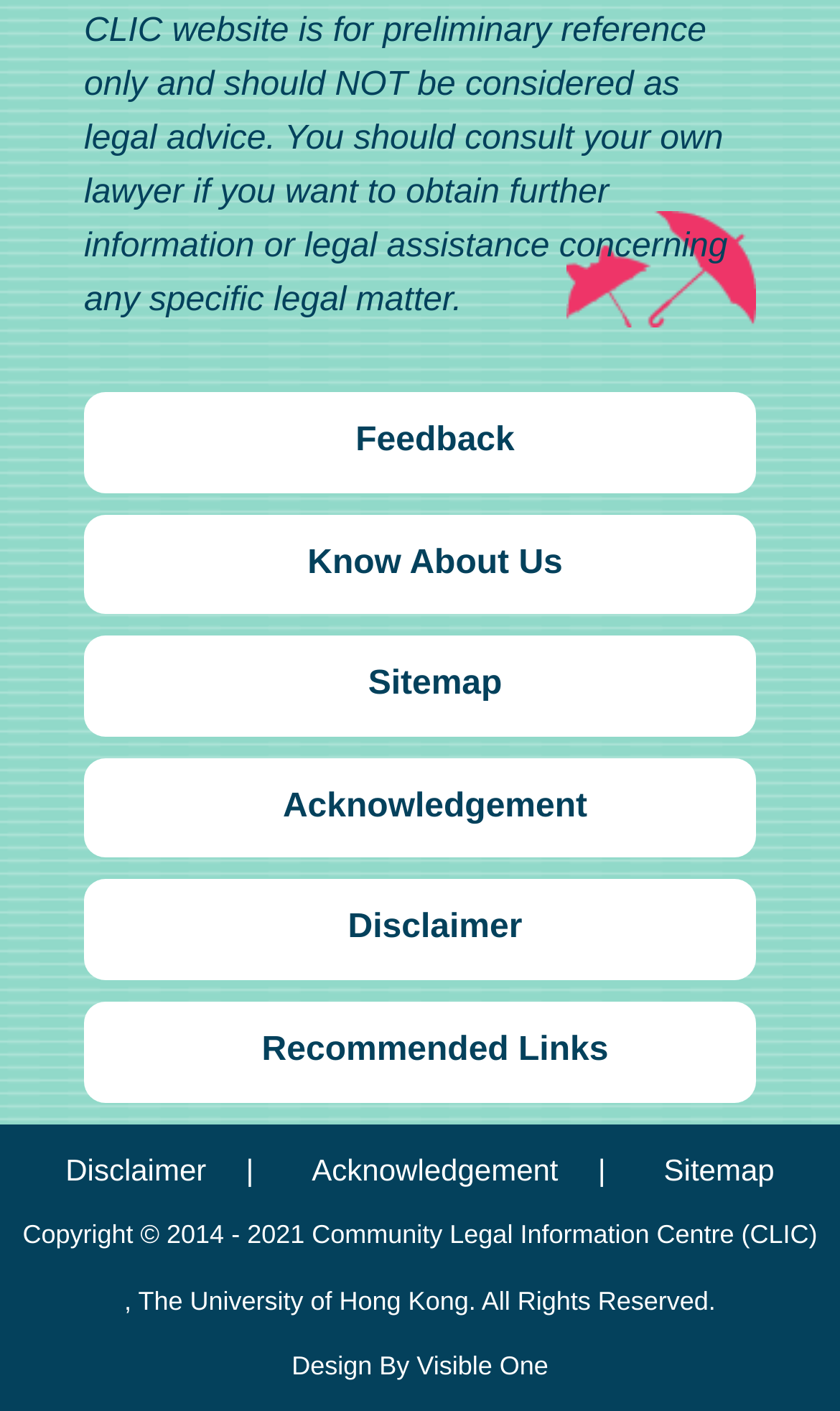Please specify the bounding box coordinates of the clickable region necessary for completing the following instruction: "Visit Know About Us". The coordinates must consist of four float numbers between 0 and 1, i.e., [left, top, right, bottom].

[0.136, 0.364, 0.9, 0.435]